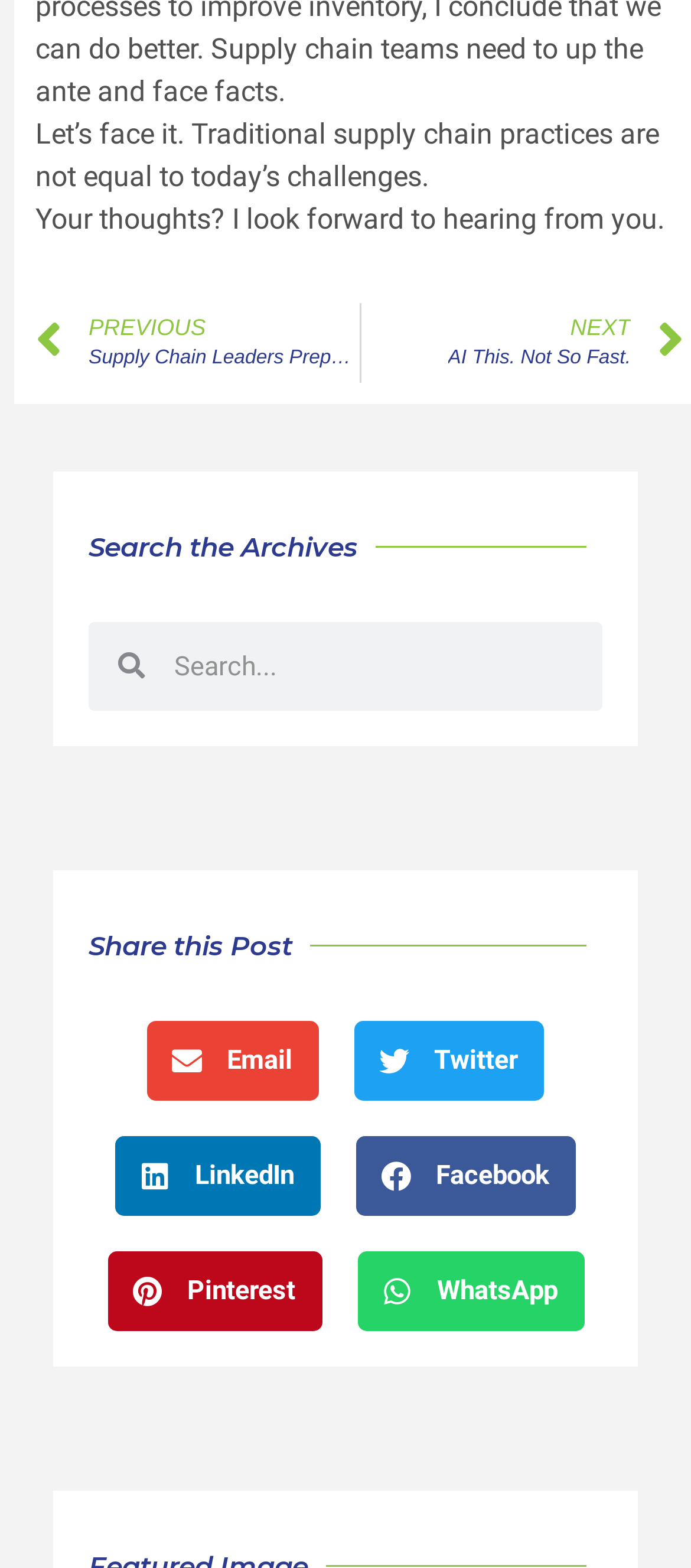How many links are available on the webpage?
Based on the visual content, answer with a single word or a brief phrase.

2